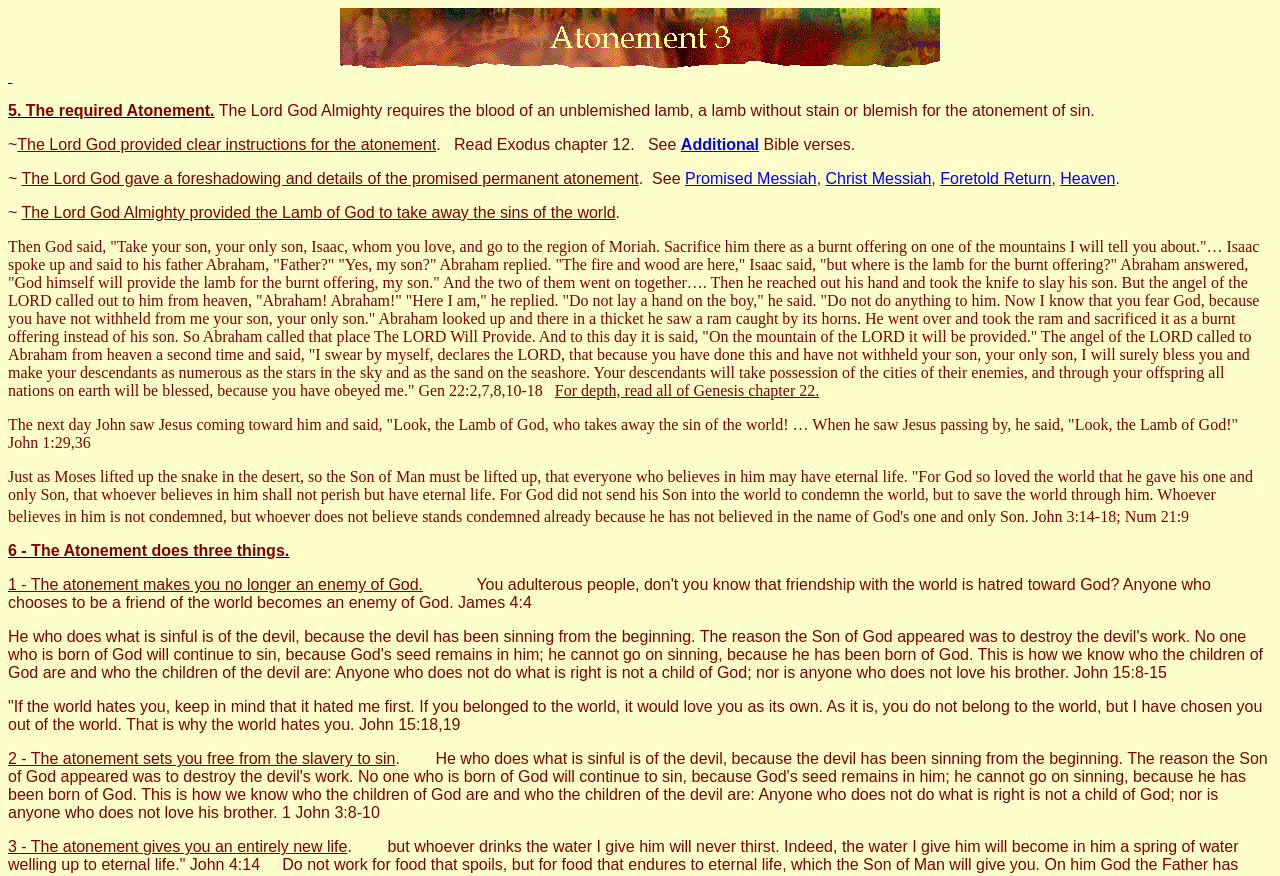Locate the bounding box coordinates of the area to click to fulfill this instruction: "Click on 'Foretold'". The bounding box should be presented as four float numbers between 0 and 1, in the order [left, top, right, bottom].

[0.735, 0.194, 0.78, 0.213]